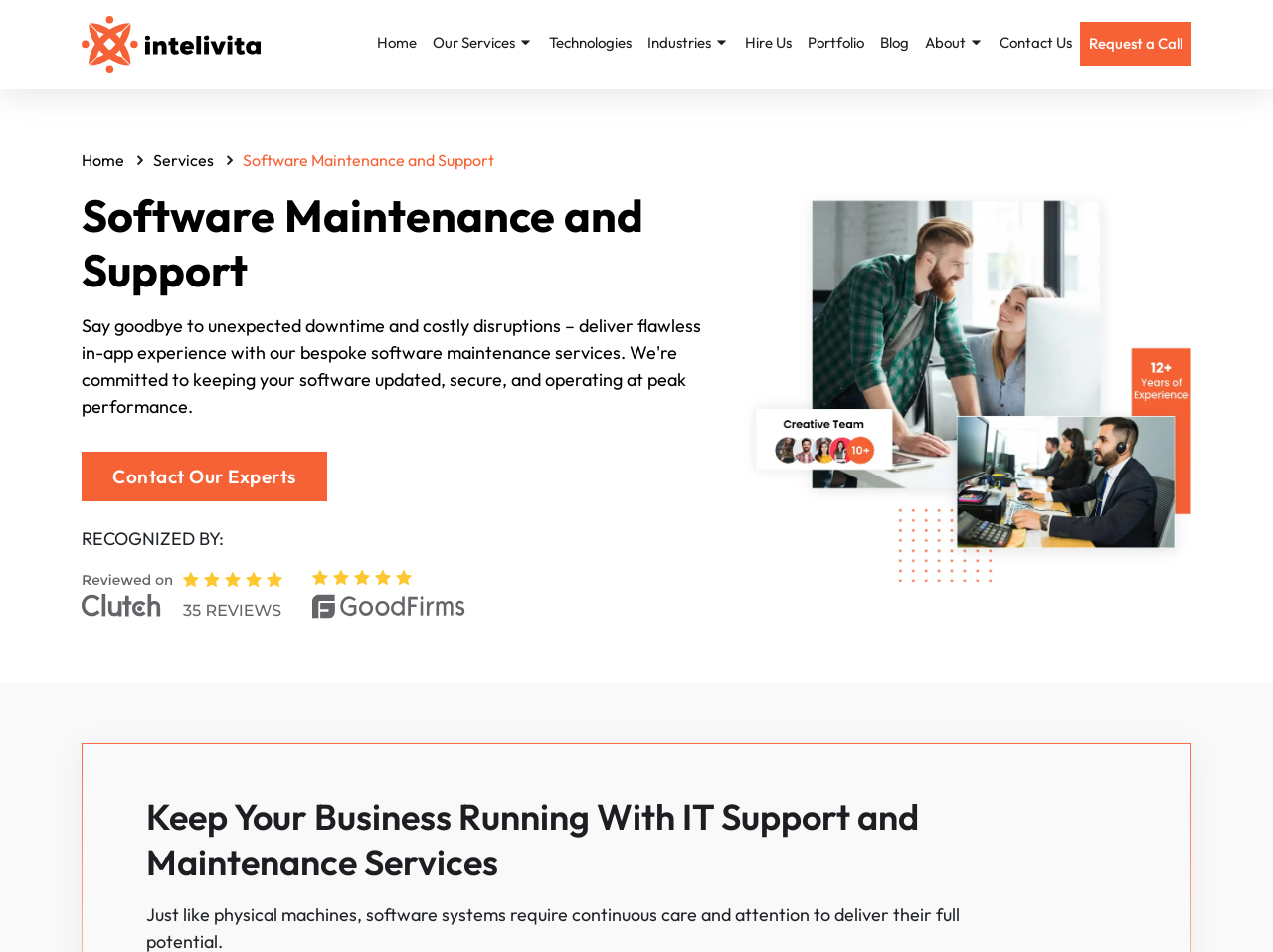Determine the bounding box coordinates for the HTML element mentioned in the following description: "Home". The coordinates should be a list of four floats ranging from 0 to 1, represented as [left, top, right, bottom].

[0.064, 0.157, 0.098, 0.178]